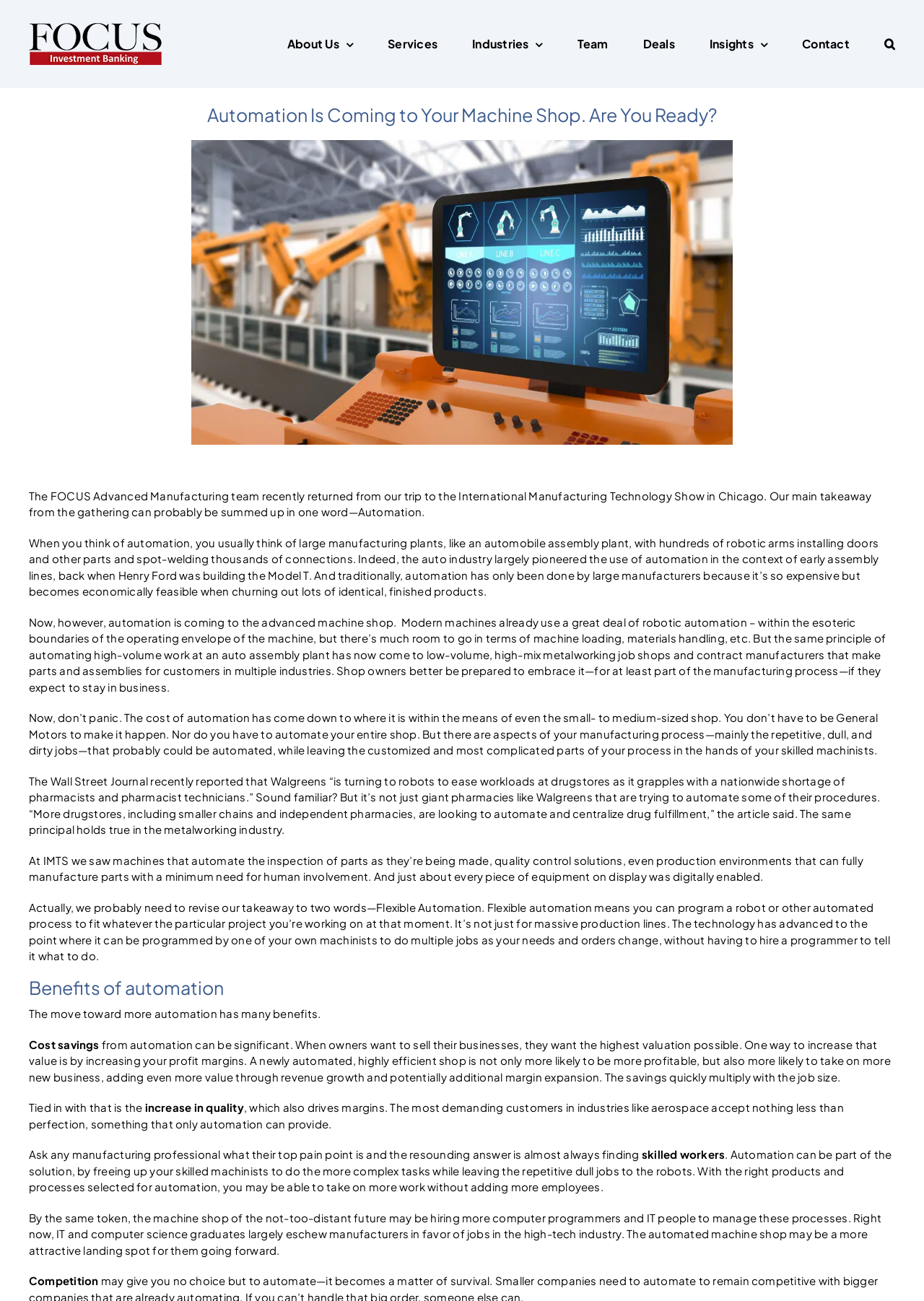Describe all the key features of the webpage in detail.

The webpage is about the FOCUS Advanced Manufacturing team's experience at the International Manufacturing Technology Show in Chicago, with a focus on automation in machine shops. At the top of the page, there is a FOCUS logo and a main menu navigation bar with links to various sections of the website, including "About Us", "Services", "Industries", "Team", "Deals", "Insights", and "Contact". 

Below the navigation bar, there is a heading that reads "Automation Is Coming to Your Machine Shop. Are You Ready?" followed by a brief introduction to the topic of automation in machine shops. The introduction is accompanied by an image.

The main content of the page is divided into several sections. The first section discusses the concept of automation and how it is no longer limited to large manufacturing plants, but is now becoming more accessible to small- and medium-sized machine shops. The section consists of several paragraphs of text, with no images or other elements.

The next section is headed "Benefits of automation" and lists several advantages of automation, including cost savings, increased quality, and the ability to free up skilled workers to focus on more complex tasks. This section also consists of several paragraphs of text, with no images or other elements.

At the bottom of the page, there is a link to return to the top of the page. There are no other images or elements on the page besides the FOCUS logo and the image accompanying the introduction.